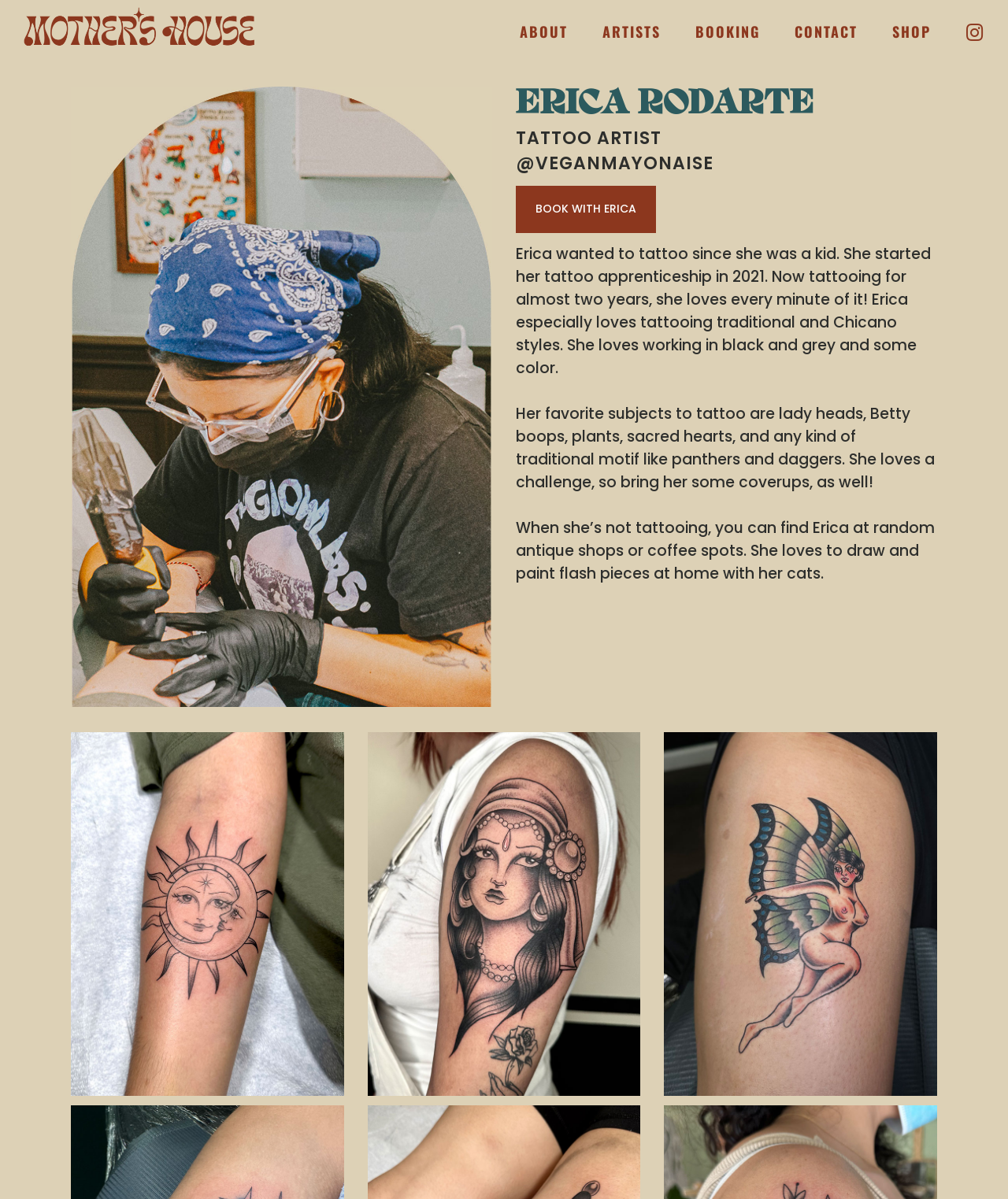Refer to the image and provide an in-depth answer to the question: 
What is Erica's profession?

Based on the webpage, Erica Rodarte is a tattoo artist, as indicated by the heading 'TATTOO ARTIST' and the description of her work experience and style.